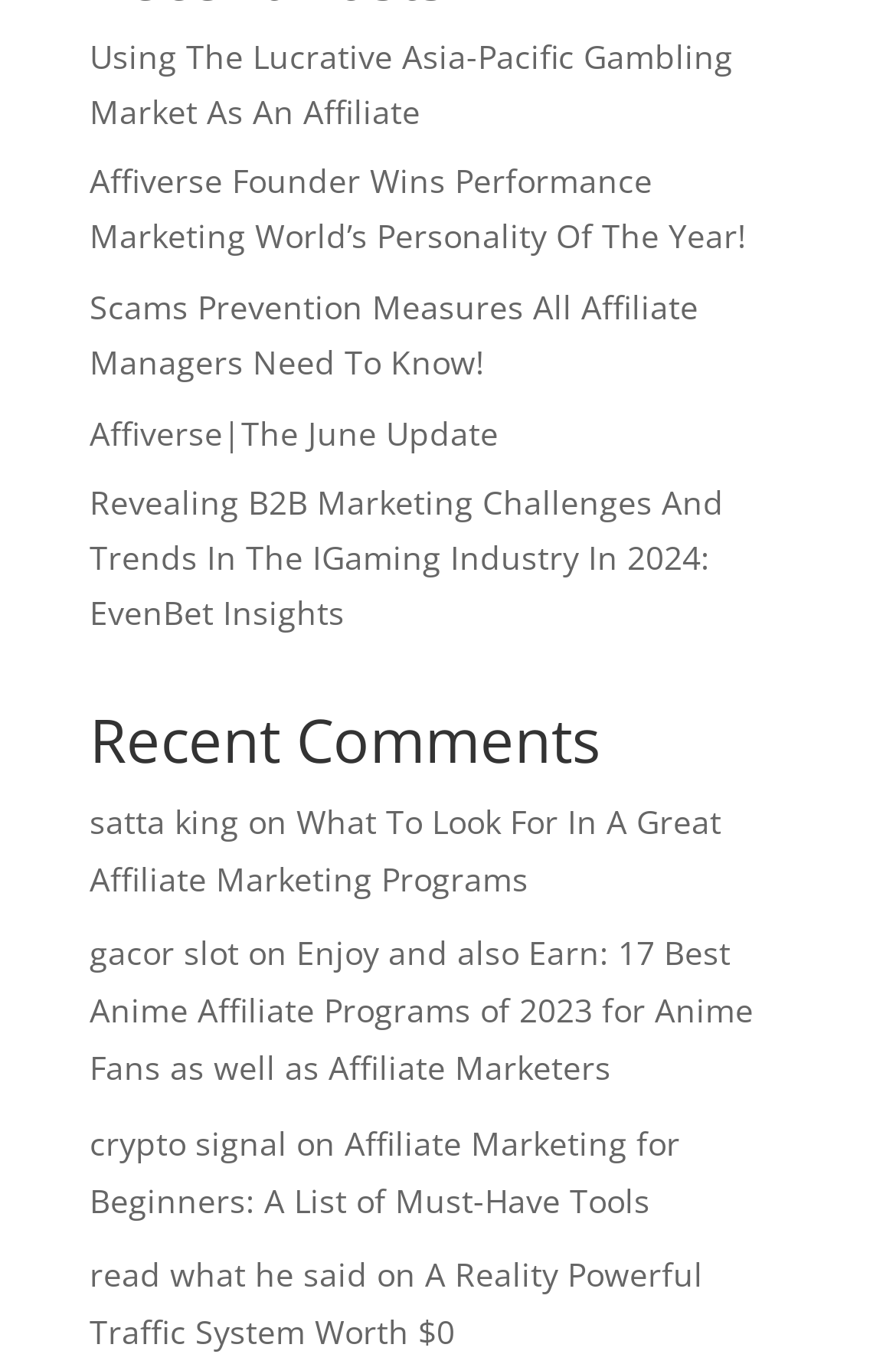Analyze the image and provide a detailed answer to the question: What is the theme of the links in the first article?

The links in the first article, such as 'Using The Lucrative Asia-Pacific Gambling Market As An Affiliate' and 'Revealing B2B Marketing Challenges And Trends In The IGaming Industry In 2024', suggest that the theme of this article is related to gambling and the iGaming industry.